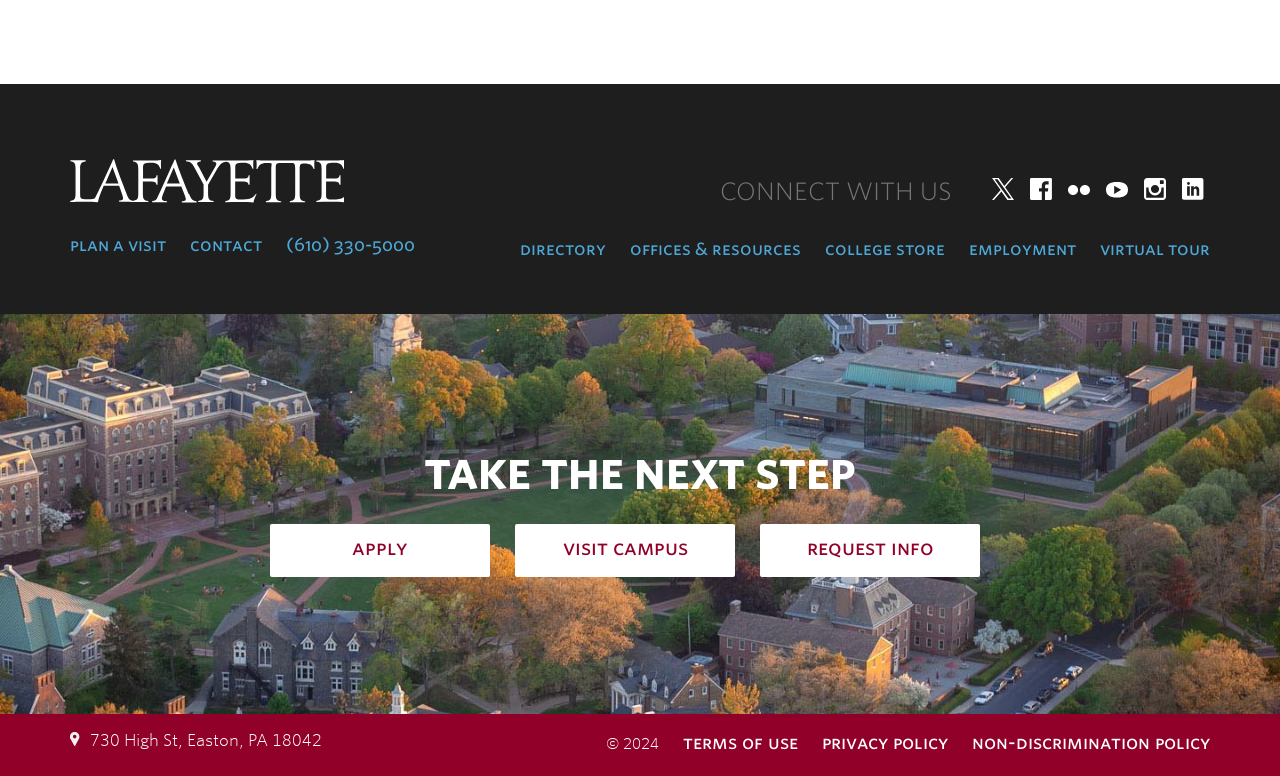Find the bounding box coordinates of the element you need to click on to perform this action: 'apply to the college'. The coordinates should be represented by four float values between 0 and 1, in the format [left, top, right, bottom].

[0.211, 0.675, 0.383, 0.744]